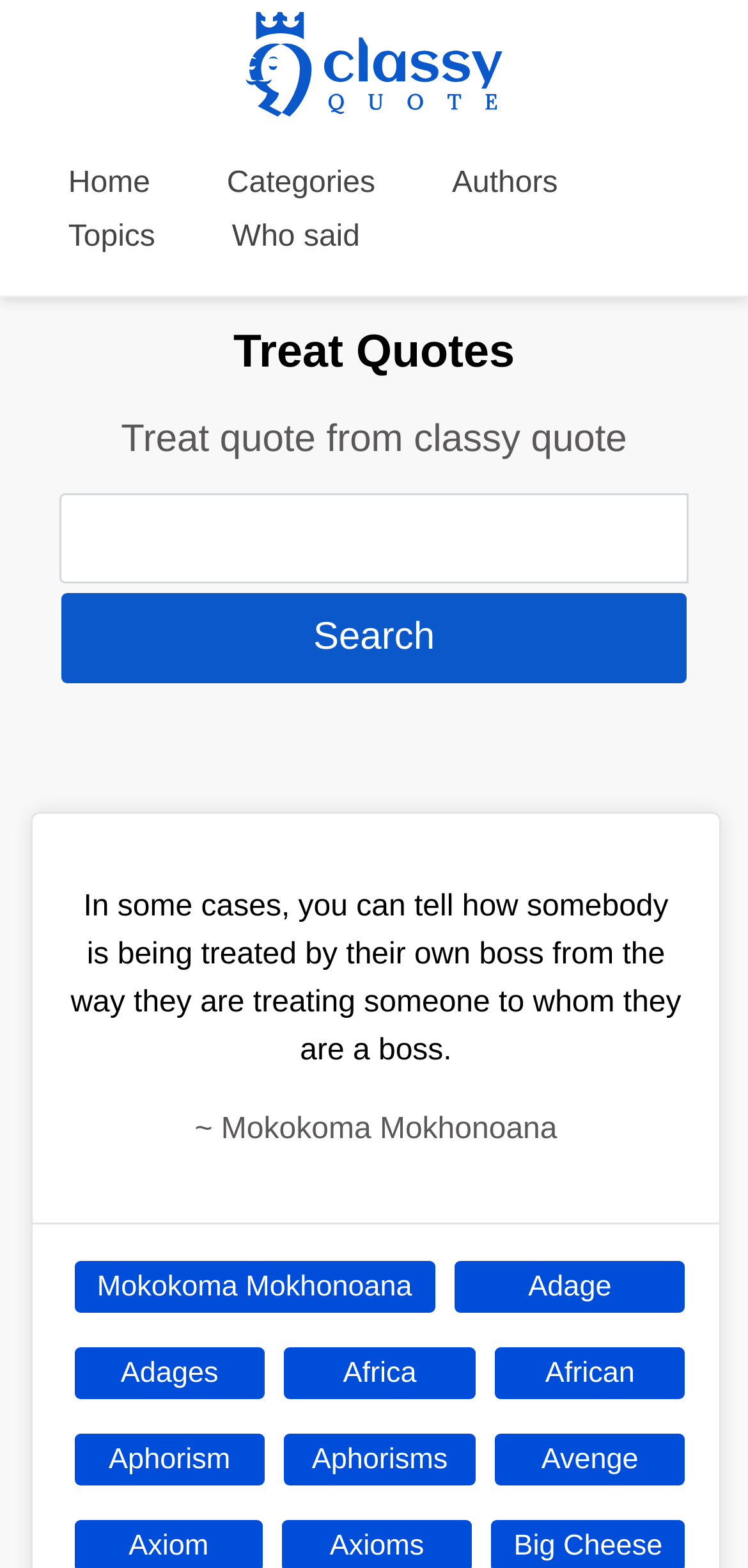Offer a meticulous description of the webpage's structure and content.

The webpage is a quote website, specifically focused on "Treat Quotes" from ClassyQuote. At the top left, there is a logo of Classy Quote. Below the logo, there is a navigation menu with five links: "Home", "Categories", "Authors", "Topics", and "Who said". 

The main content area is divided into two sections. The top section has a heading "Treat Quotes" and a subheading "Treat quote from classy quote". Below the headings, there is a search box with a "Search" button to the right.

The bottom section displays a quote, "In some cases, you can tell how somebody is being treated by their own boss from the way they are treating someone to whom they are a boss. ~ Mokokoma Mokhonoana". Below the quote, there are several links to related topics, including the author's name, "Mokokoma Mokhonoana", and categories such as "Adage", "Africa", "African", "Aphorism", and "Avenge".